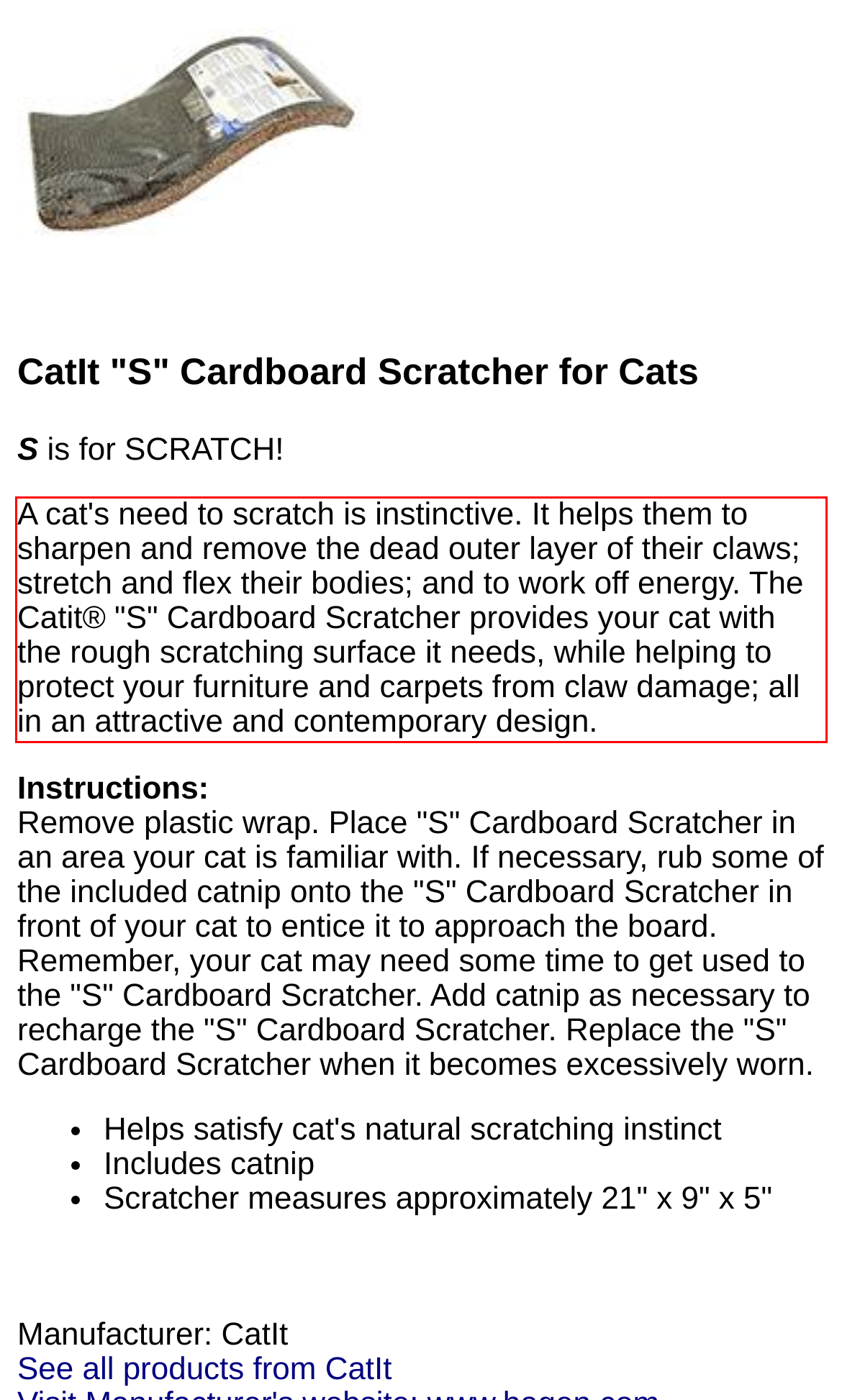Perform OCR on the text inside the red-bordered box in the provided screenshot and output the content.

A cat's need to scratch is instinctive. It helps them to sharpen and remove the dead outer layer of their claws; stretch and flex their bodies; and to work off energy. The Catit® "S" Cardboard Scratcher provides your cat with the rough scratching surface it needs, while helping to protect your furniture and carpets from claw damage; all in an attractive and contemporary design.